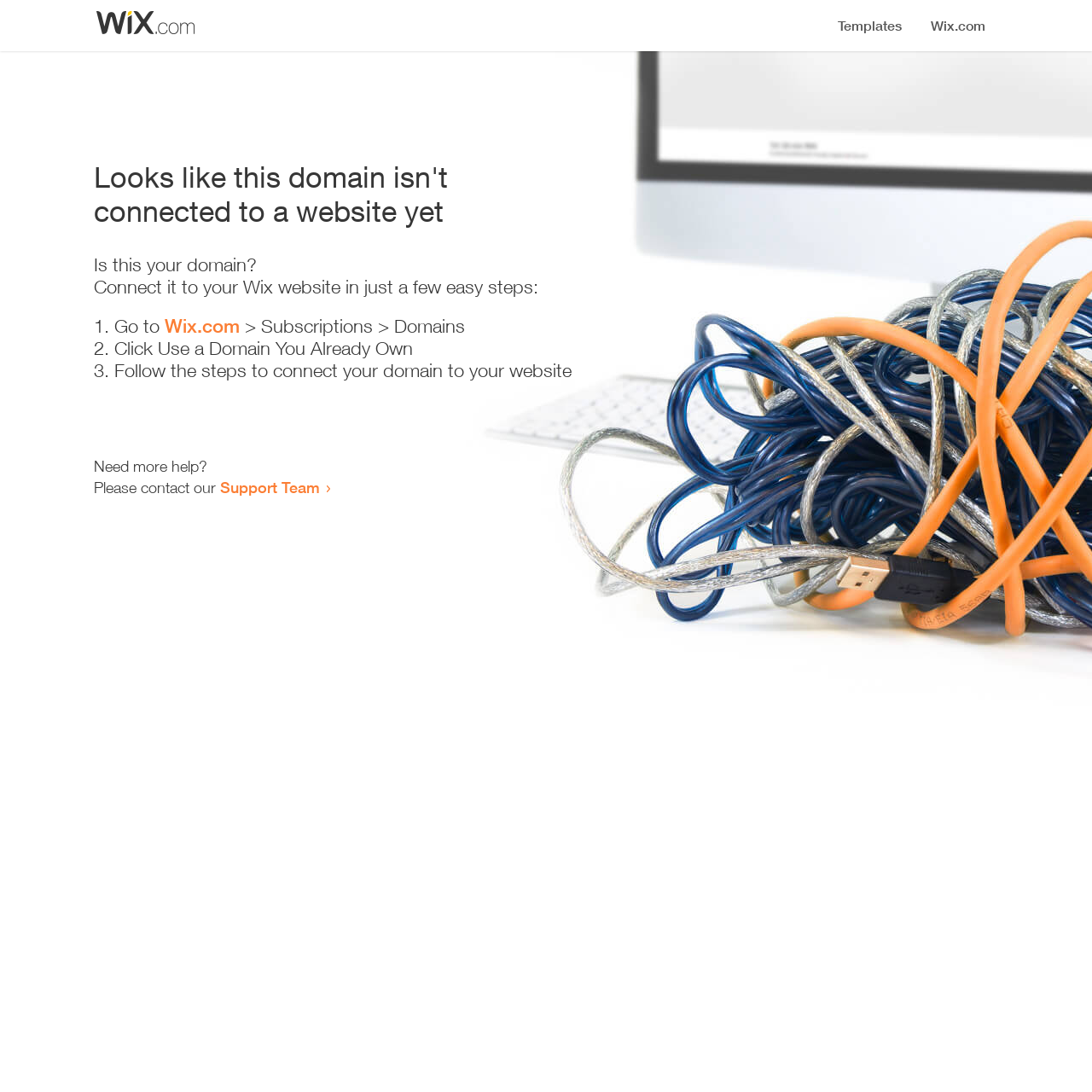Show the bounding box coordinates for the HTML element as described: "parent_node: Kotisivu name="url"".

None